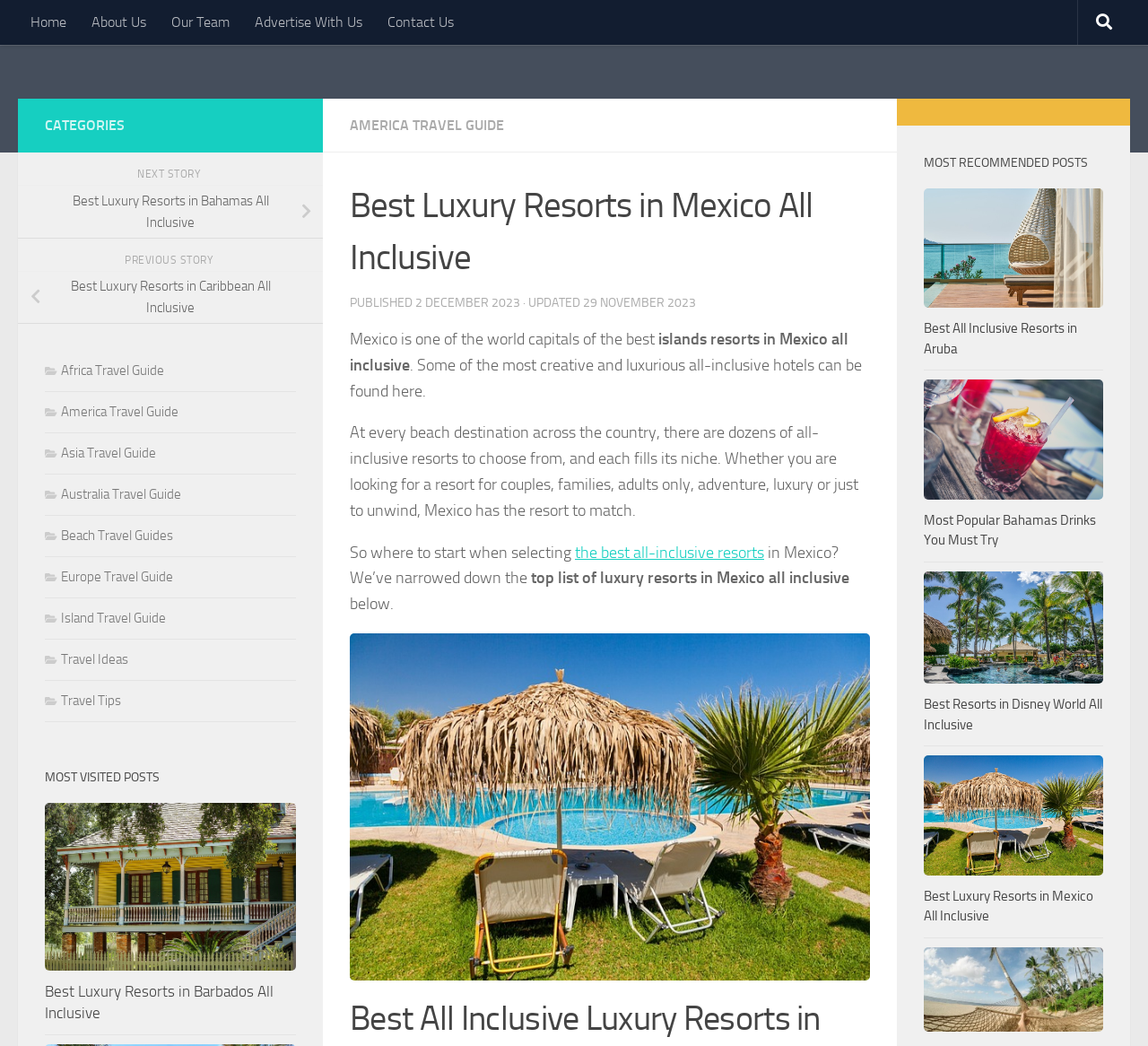Offer an extensive depiction of the webpage and its key elements.

This webpage is about the best luxury resorts in Mexico that are all-inclusive. At the top, there is a navigation menu with links to "Home", "About Us", "Our Team", "Advertise With Us", and "Contact Us". On the right side of the navigation menu, there is a search button represented by a magnifying glass icon.

Below the navigation menu, there is a heading that reads "Best Luxury Resorts in Mexico All Inclusive". This is followed by a publication date and an update date. The main content of the webpage starts with a brief introduction to Mexico as a popular destination for all-inclusive resorts, highlighting the variety of options available for different types of travelers.

The introduction is followed by a paragraph that explains the purpose of the webpage, which is to help readers select the best all-inclusive resorts in Mexico. The text is divided into several paragraphs, with the main content area taking up most of the webpage.

On the left side of the webpage, there is a sidebar with several sections. The top section is labeled "CATEGORIES", and below it, there are links to previous and next stories. Further down, there are links to travel guides for different regions, including Africa, America, Asia, Australia, and Europe.

Below the travel guides, there is a section labeled "MOST VISITED POSTS", which features a link to "Resorts in Barbados" with a corresponding image. There is also a section labeled "MOST RECOMMENDED POSTS", which features links to resorts in Aruba, Bahamas, Disney World, Mexico, and Cabo San Lucas, each with a corresponding image.

Throughout the webpage, there are several links to related articles and resorts, making it easy for readers to explore different options and find the best luxury resorts in Mexico that suit their needs.